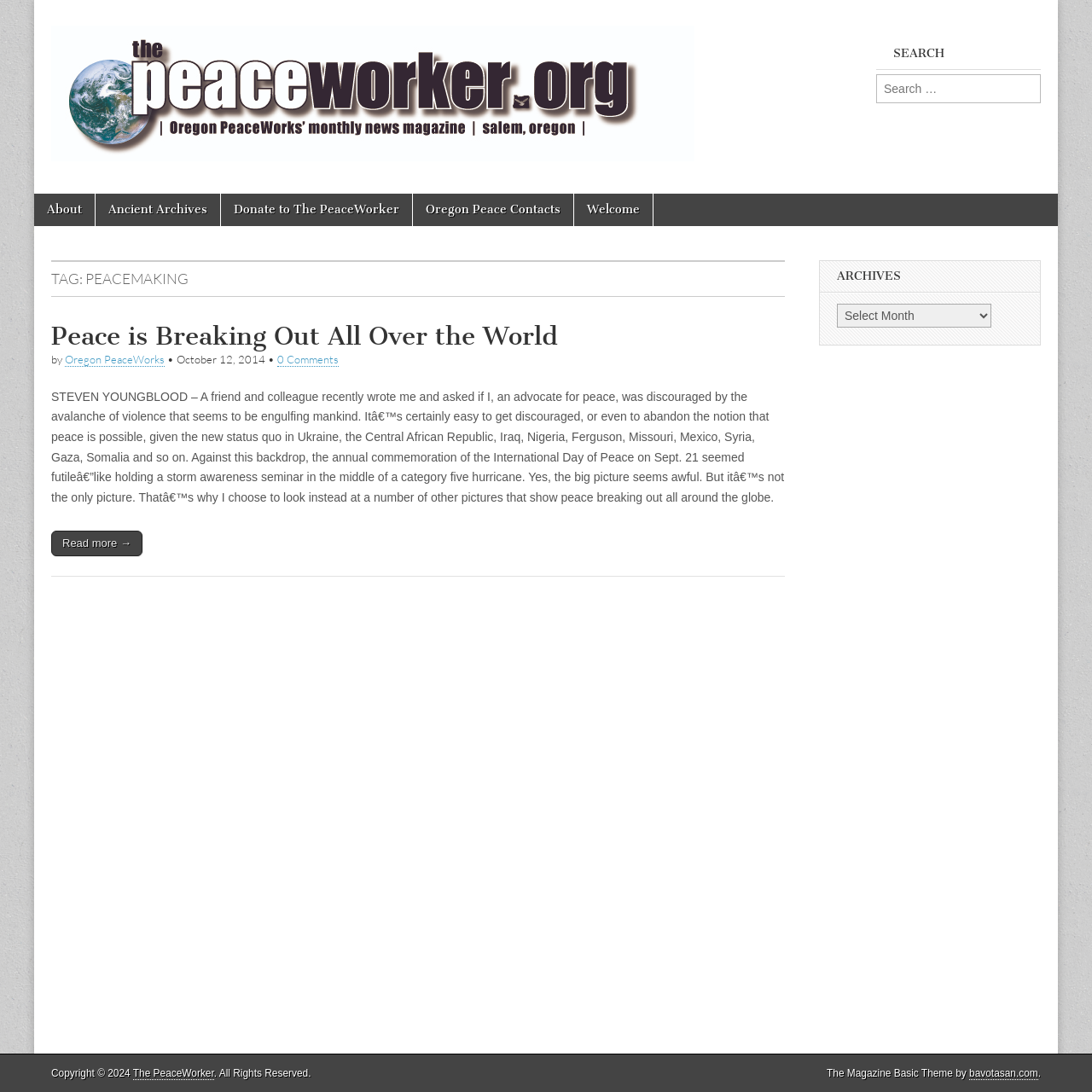Please identify the bounding box coordinates of the area I need to click to accomplish the following instruction: "View archives".

[0.751, 0.239, 0.952, 0.268]